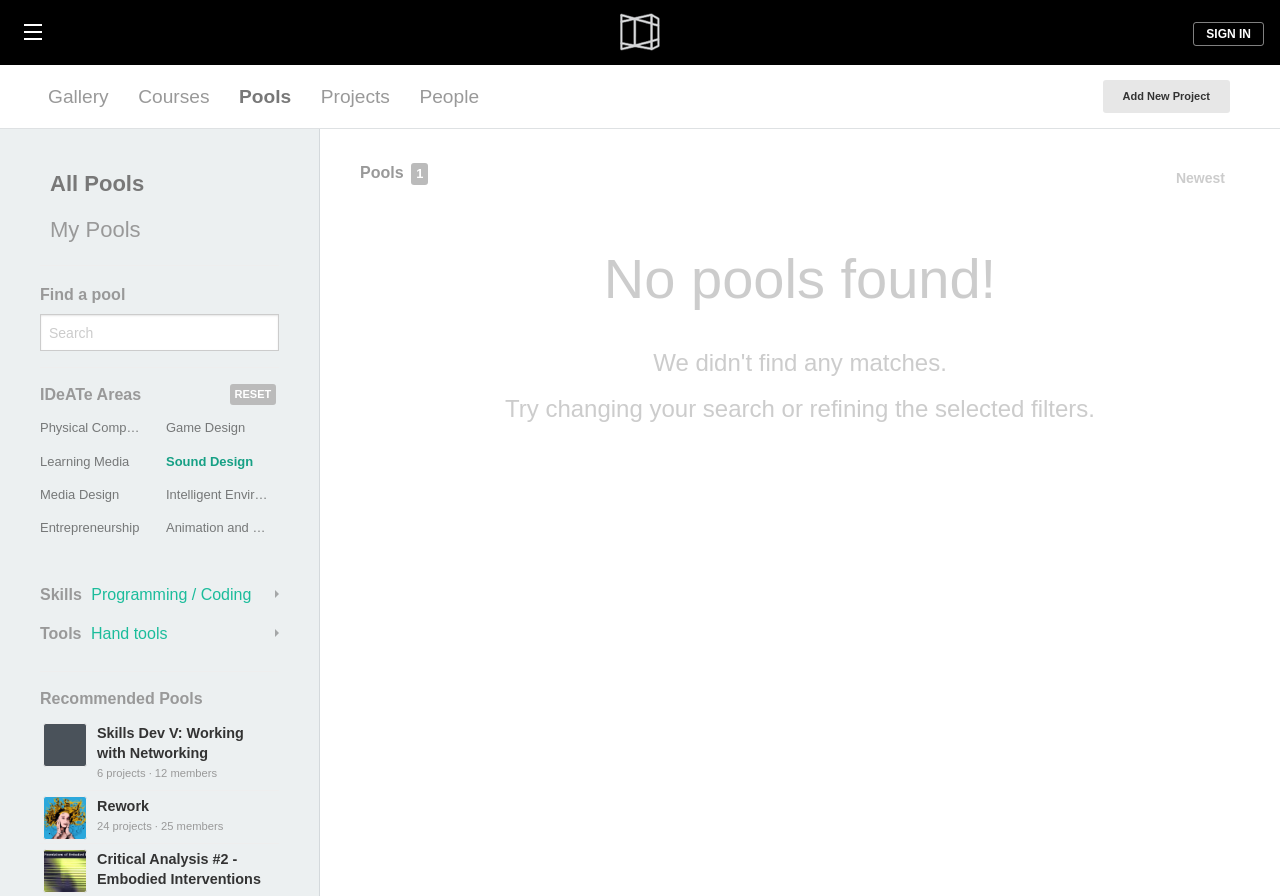Analyze and describe the webpage in a detailed narrative.

This webpage is about Pools, which appears to be a platform for projects and courses related to IDeATe (Integrative Design, Arts, and Technology). 

At the top left, there is a link to the homepage. Next to it, there is a heading with the title "Pools | IDeATe". On the top right, there is a "SIGN IN" link. 

Below the top section, there is a navigation menu with links to "Gallery", "Courses", "Pools", "Projects", and "People". 

On the left side, there are two links: "All Pools" and "My Pools". Below them, there is a search bar with a heading "Find a pool" and a "RESET" link. 

Under the search bar, there is a section titled "IDeATe Areas" with links to various areas such as "Physical Computing", "Game Design", "Learning Media", and more. 

Further down, there are two dropdown selectors for "Skills" and "Tools", each with a list of options. 

The main content of the page is a list of recommended pools, each with a title, a description, and the number of projects and members. There are six pools listed, with titles such as "Skills Dev V: Working with Networking", "Rework", and "Critical Analysis #2 - Embodied Interventions".